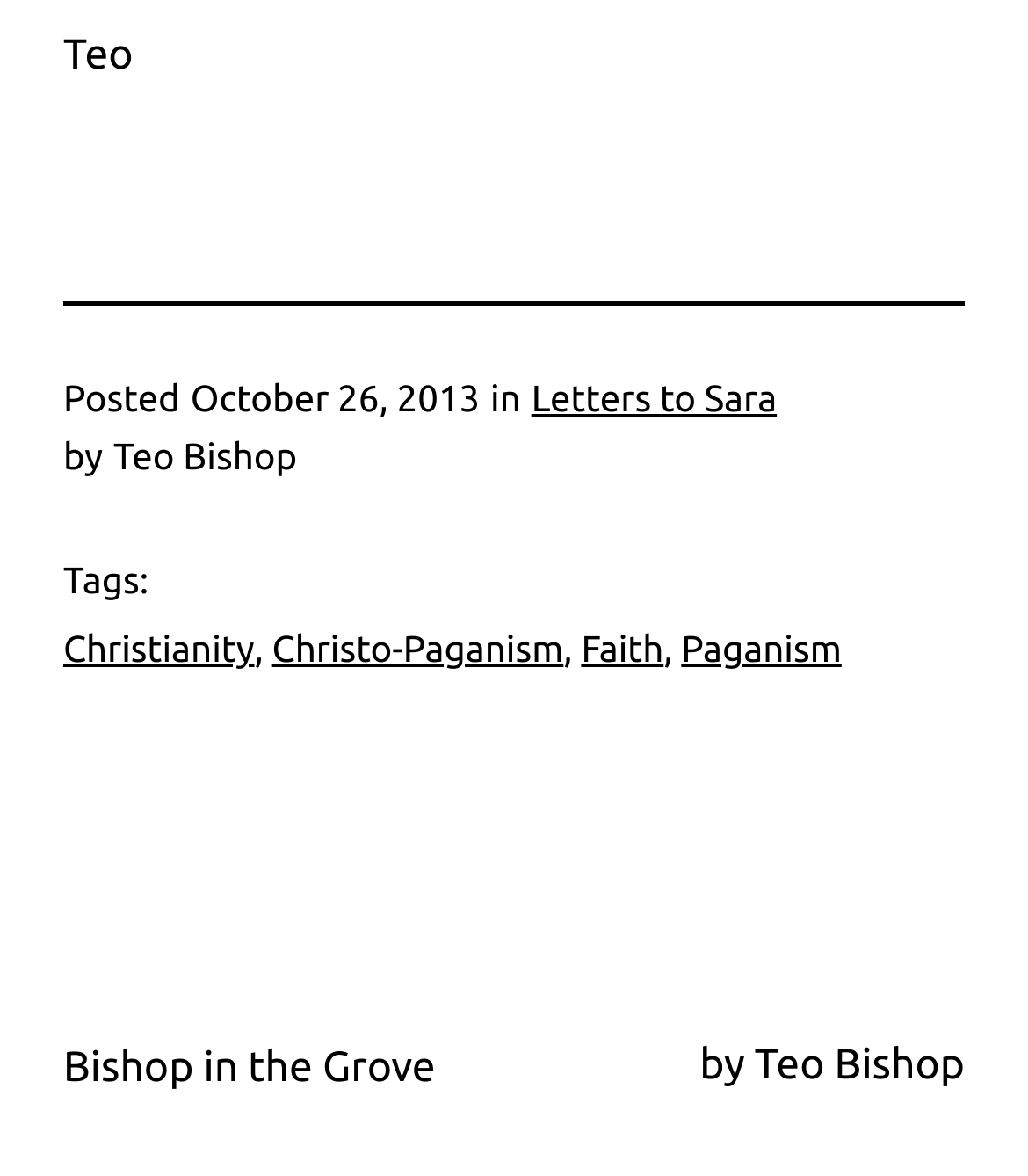Determine the bounding box of the UI component based on this description: "Bishop in the Grove". The bounding box coordinates should be four float values between 0 and 1, i.e., [left, top, right, bottom].

[0.062, 0.887, 0.424, 0.927]